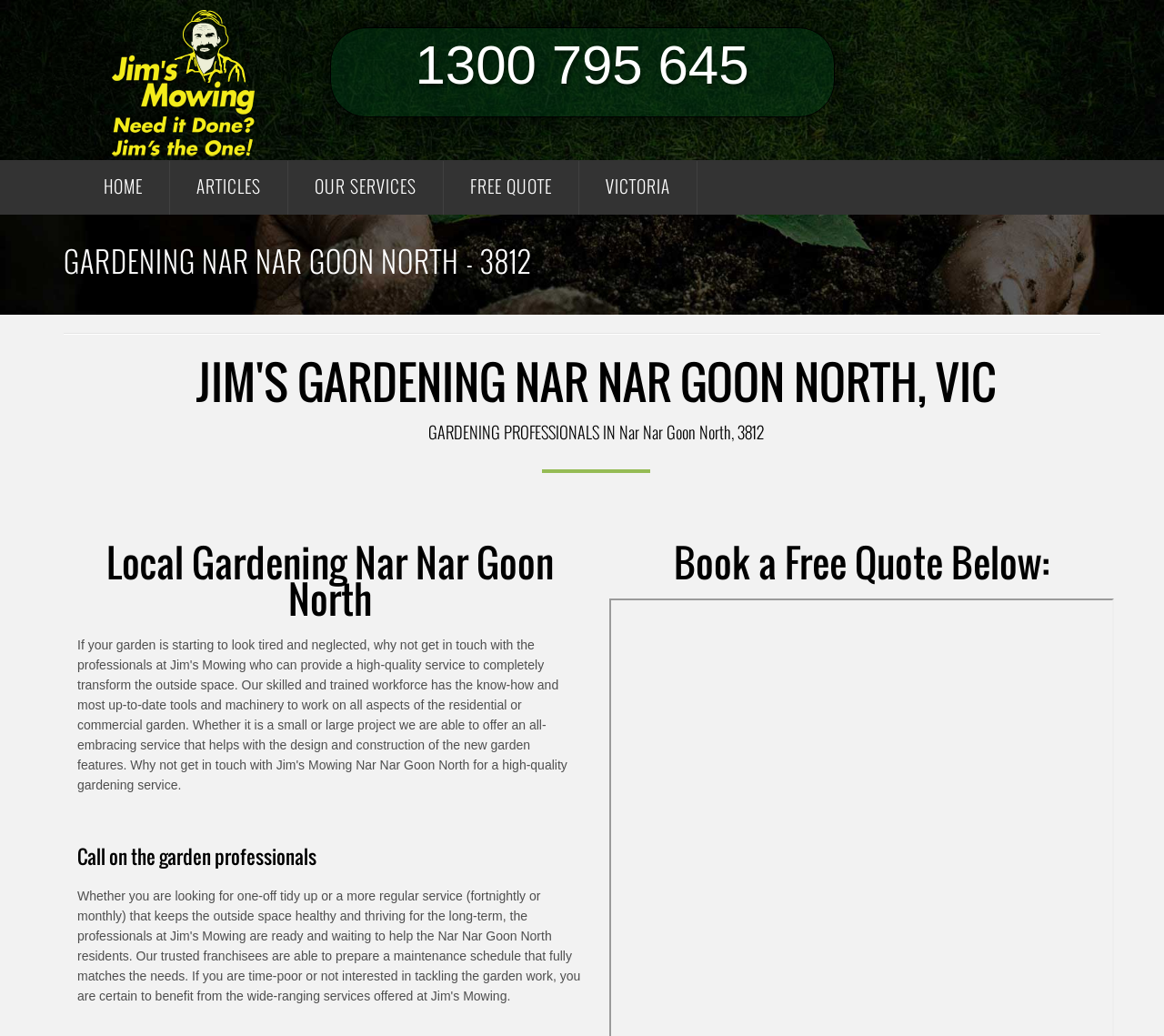What is the name of the company offering gardening services?
Please describe in detail the information shown in the image to answer the question.

I found the company name by looking at the root element 'Gardening Nar Nar Goon North - Jim's Mowing Local 1300 795 645' which is the title of the webpage, indicating that the company offering gardening services is Jim's Mowing Local.